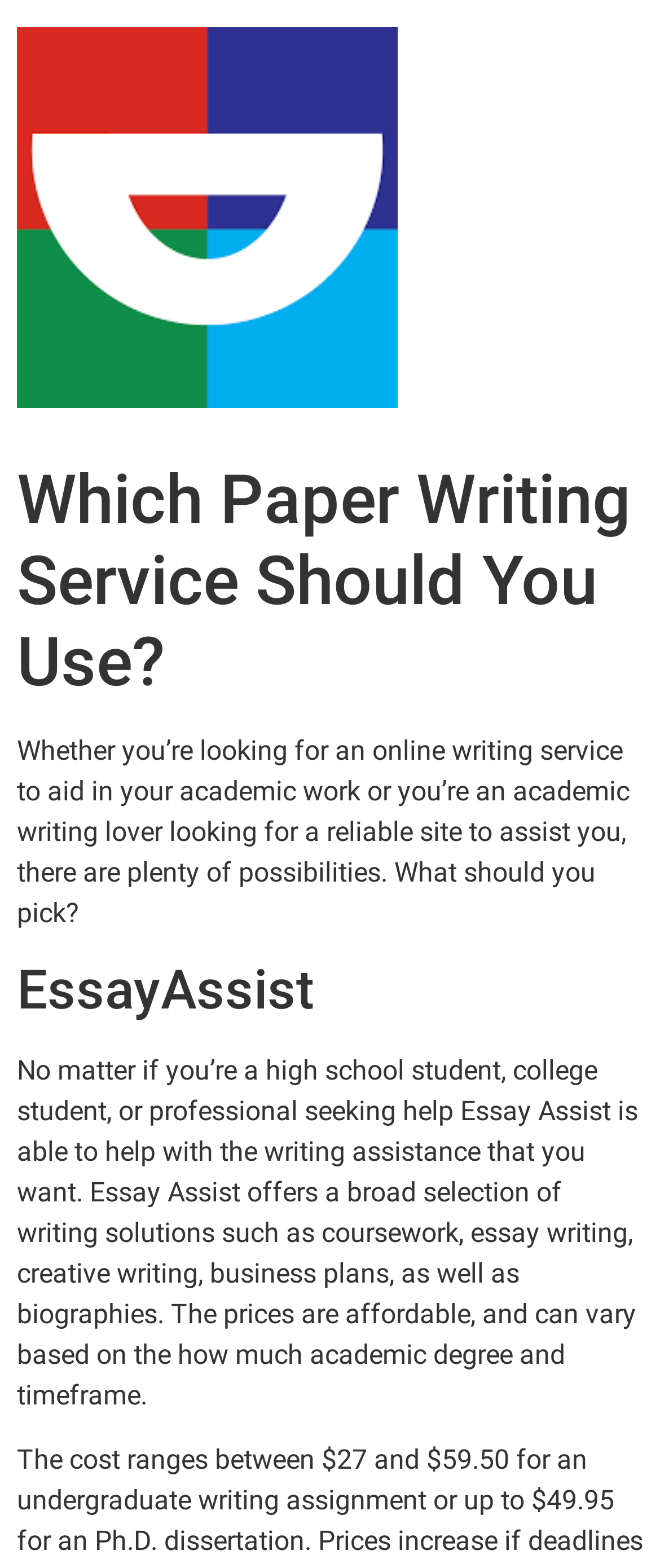What is the name of the writing service mentioned?
From the screenshot, supply a one-word or short-phrase answer.

Essay Assist